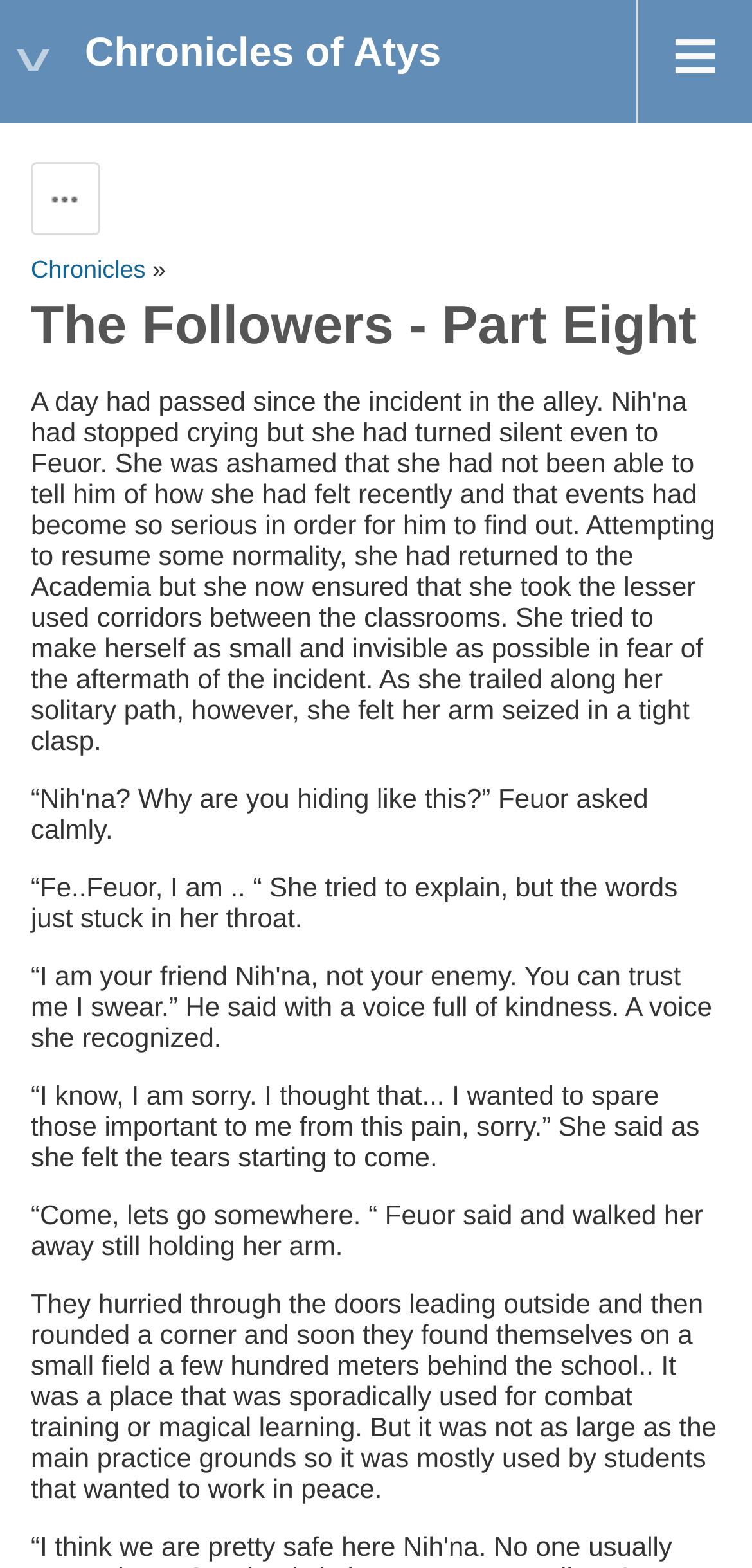Give a short answer using one word or phrase for the question:
What is the purpose of the small field?

Combat training or magical learning